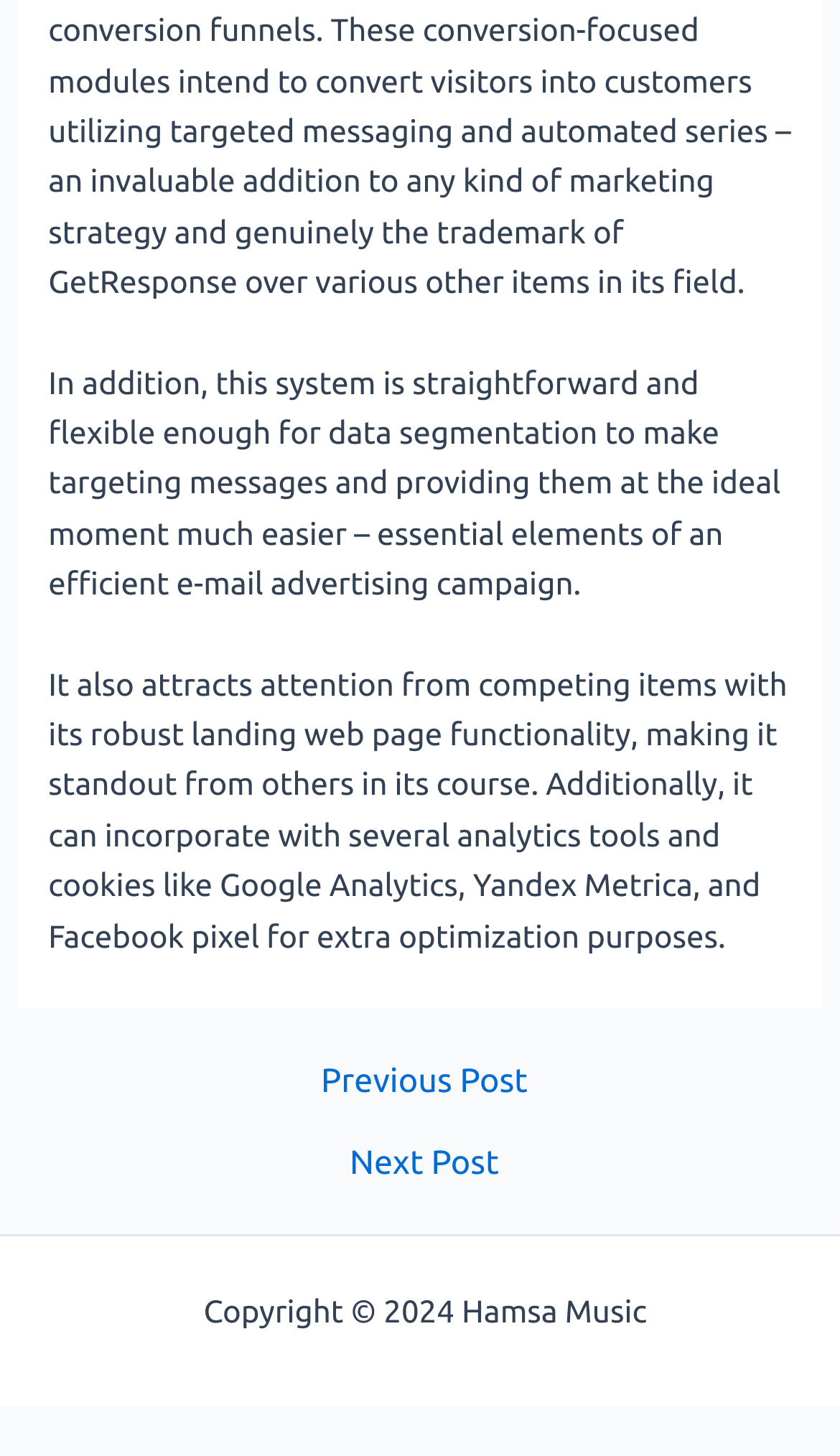What is the purpose of the email advertising campaign?
Examine the image and provide an in-depth answer to the question.

Based on the StaticText element with ID 153, it is mentioned that the system is straightforward and flexible enough for data segmentation to make targeting messages and providing them at the ideal moment much easier, which is an essential element of an efficient email advertising campaign.